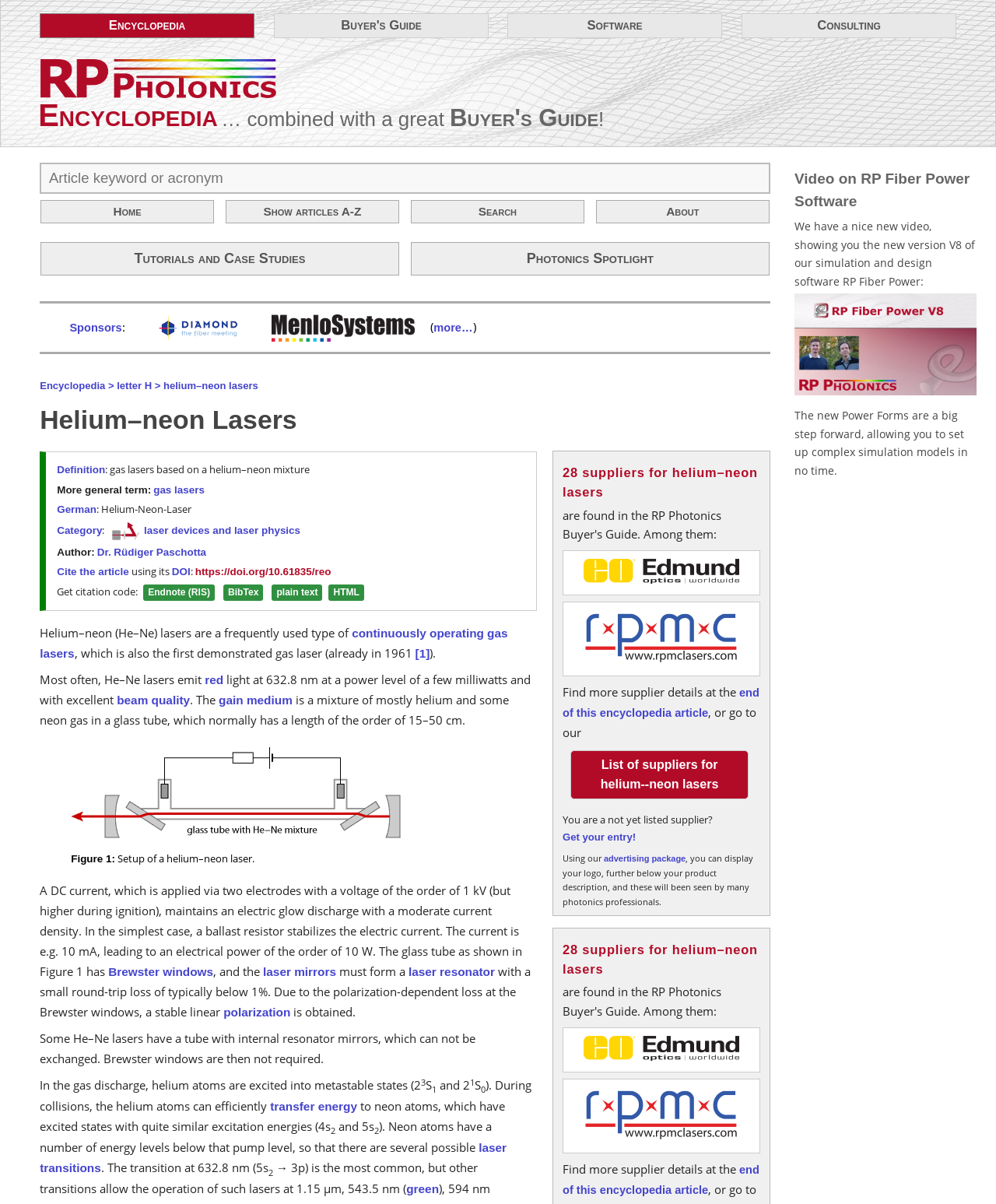Please examine the image and provide a detailed answer to the question: What type of lasers are described on this webpage?

I determined this by looking at the heading 'Helium-neon Lasers' and the description 'gas lasers based on a helium-neon mixture'.